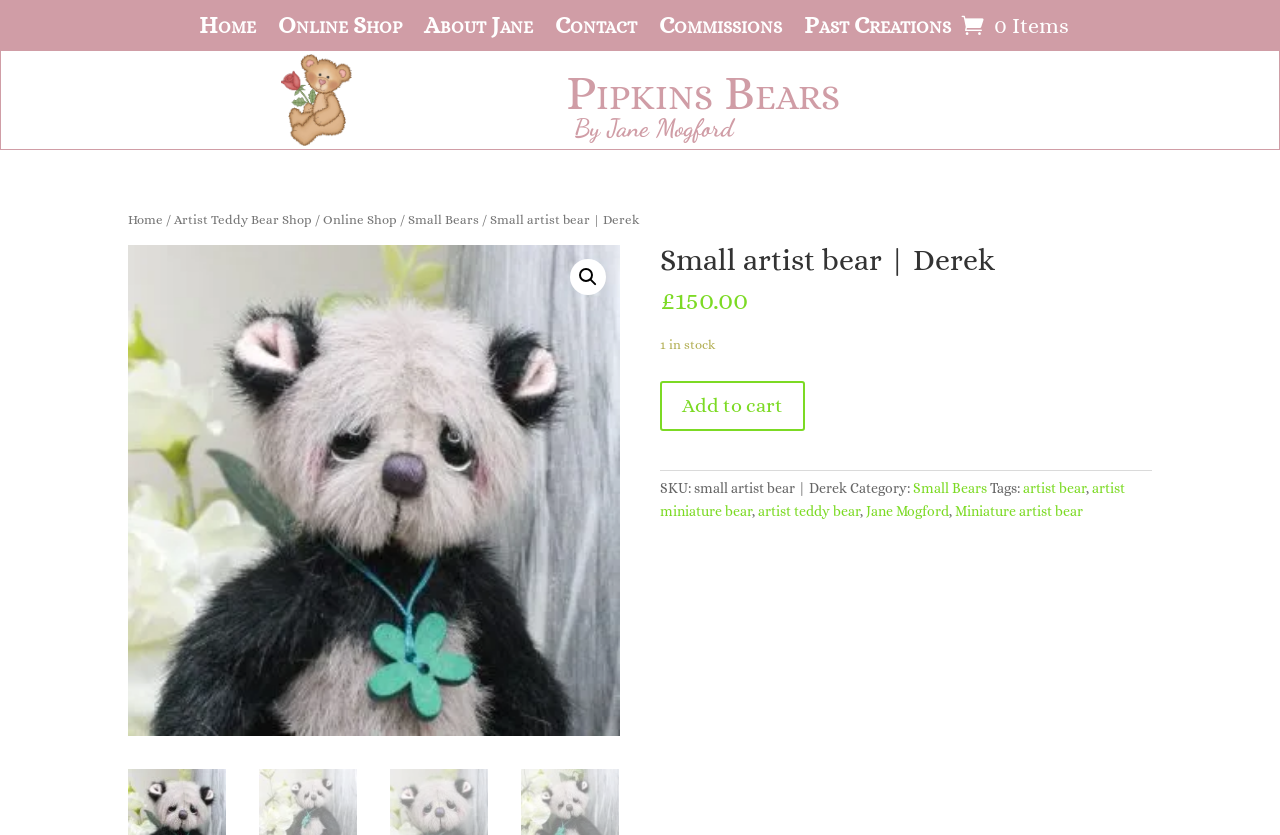Review the image closely and give a comprehensive answer to the question: What is the name of the bear?

I found the name of the bear by looking at the heading above the image of the bear. It says 'Small artist bear | Derek', indicating that the name of the bear is Derek.